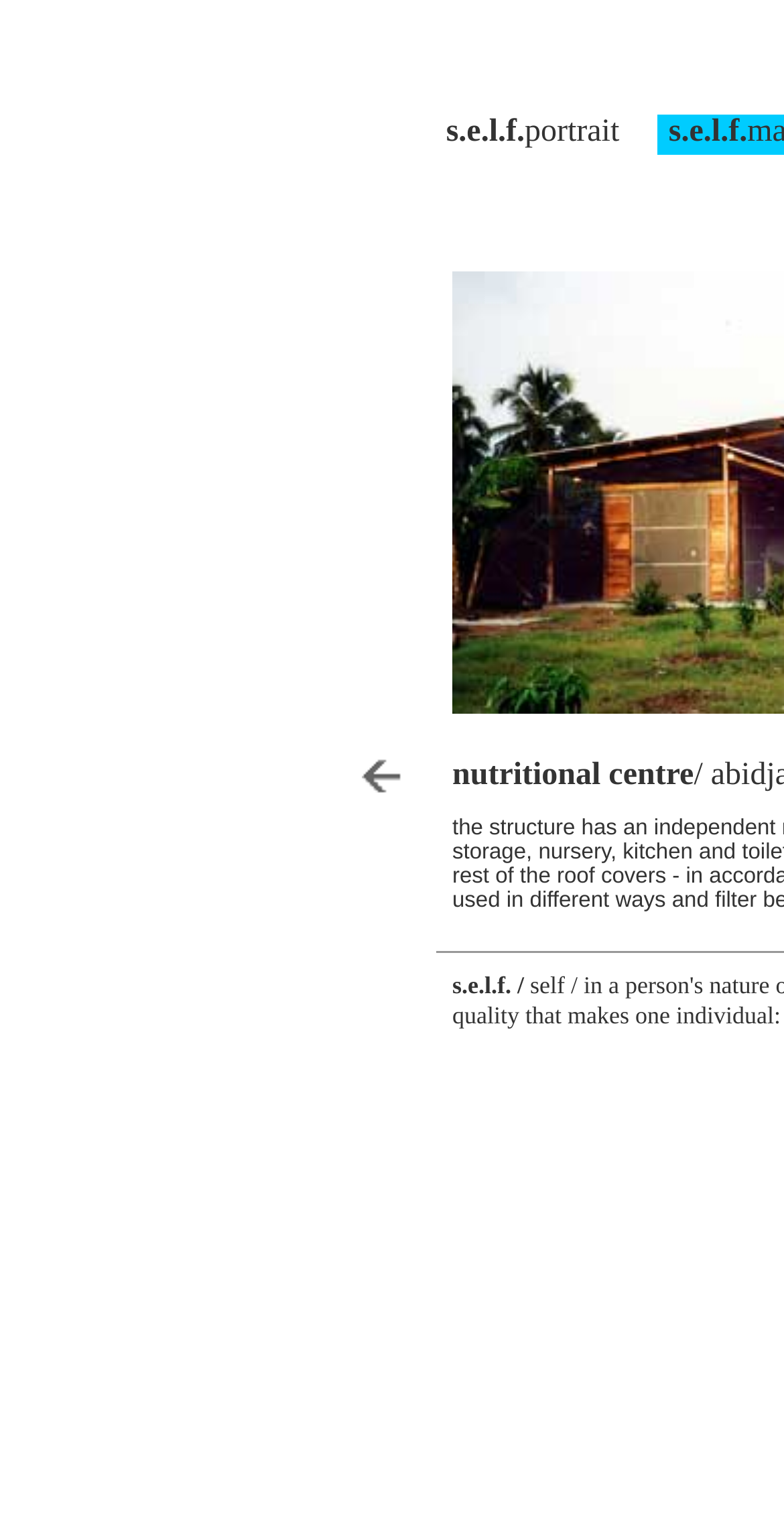Summarize the webpage with intricate details.

The webpage appears to be a professional website, likely an architecture firm's website, given the meta description "self officina di architettura - roma". 

At the top of the page, there are two links, "s.e.l.f." and "portrait", positioned side by side, with "s.e.l.f." on the left and "portrait" on the right. 

Below these links, there is another "s.e.l.f." link, positioned slightly to the right of center. To its right, there is a single forward slash link "/". 

Further down, on the left side of the page, there is a "previous image" link, accompanied by an image with the same description. 

To the right of the "previous image" link, there is a static text block with the title "nutritional centre", which spans almost the entire width of the page.